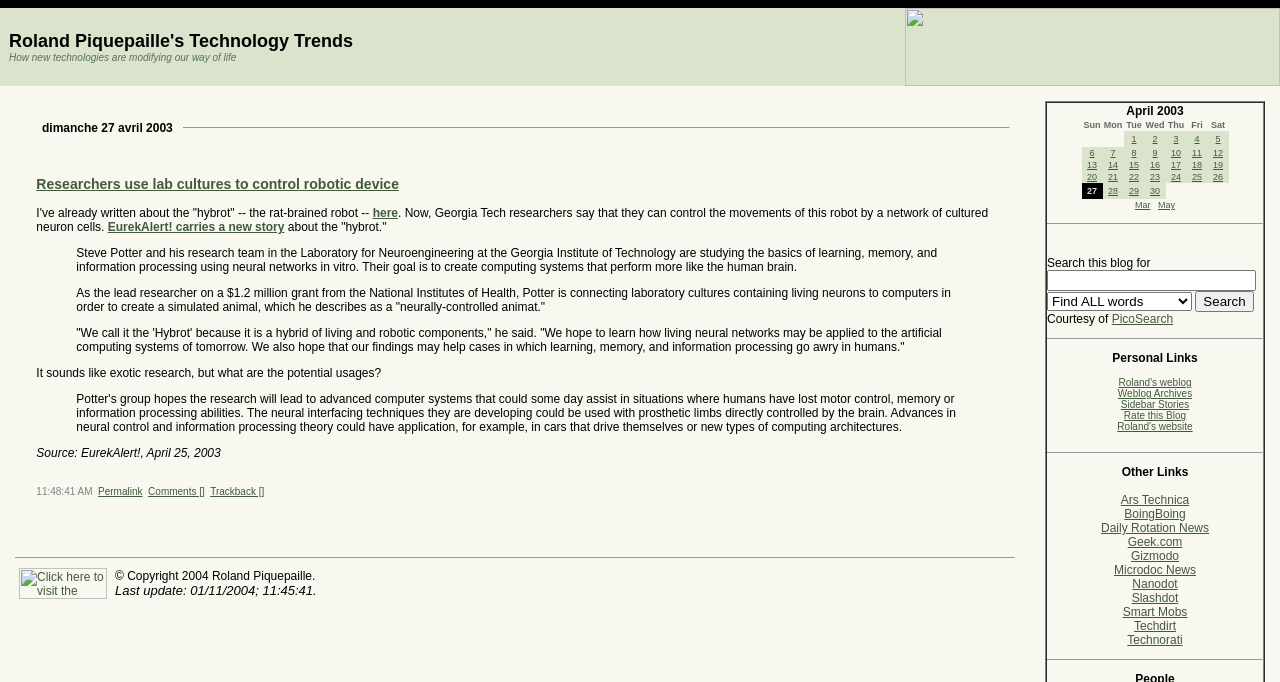Pinpoint the bounding box coordinates of the area that should be clicked to complete the following instruction: "Trackback the article.". The coordinates must be given as four float numbers between 0 and 1, i.e., [left, top, right, bottom].

[0.164, 0.713, 0.206, 0.729]